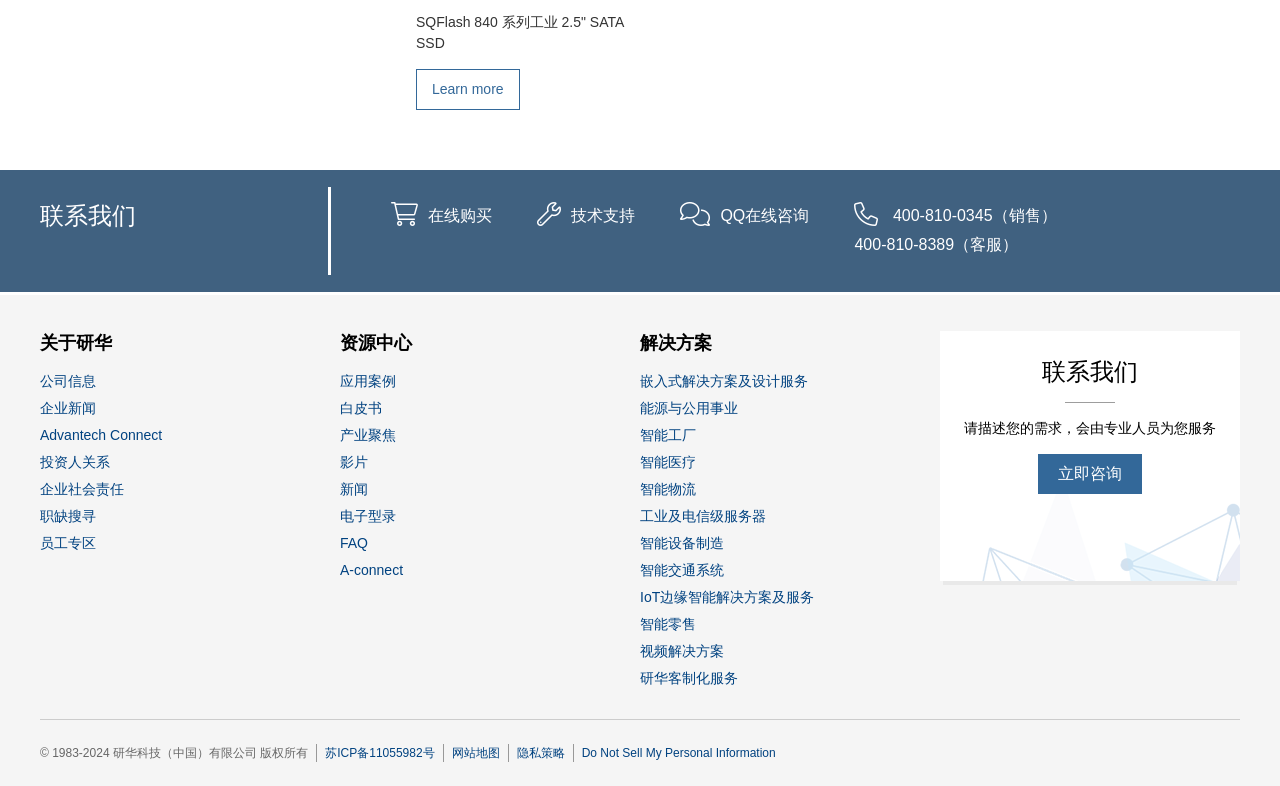Please answer the following question using a single word or phrase: 
How many types of solutions are provided?

9